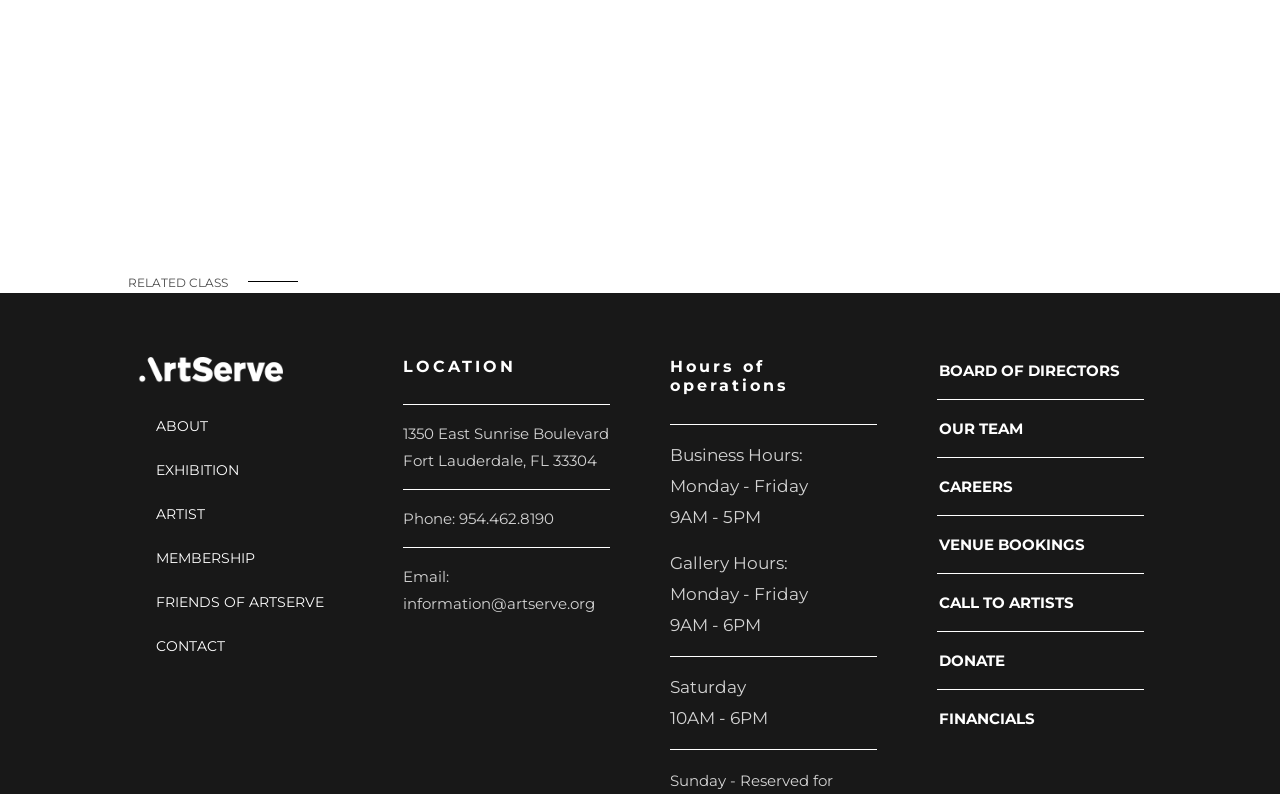What is the email address of ArtServe?
Please answer the question with a detailed response using the information from the screenshot.

I found the email address by looking at the 'LOCATION' section, where it is listed as 'Email: information@artserve.org'.